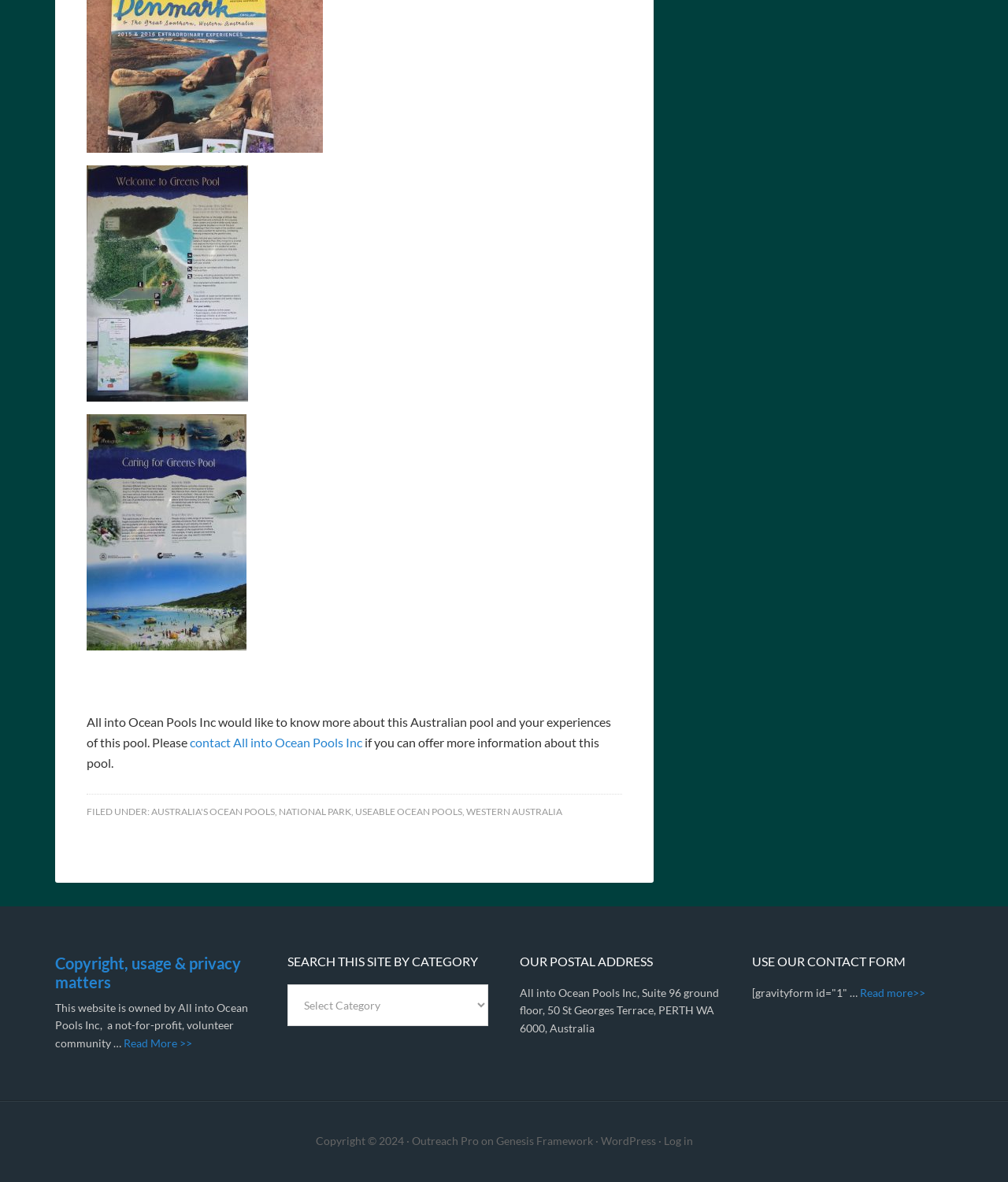What is the copyright year of the website?
Using the image as a reference, give a one-word or short phrase answer.

2024